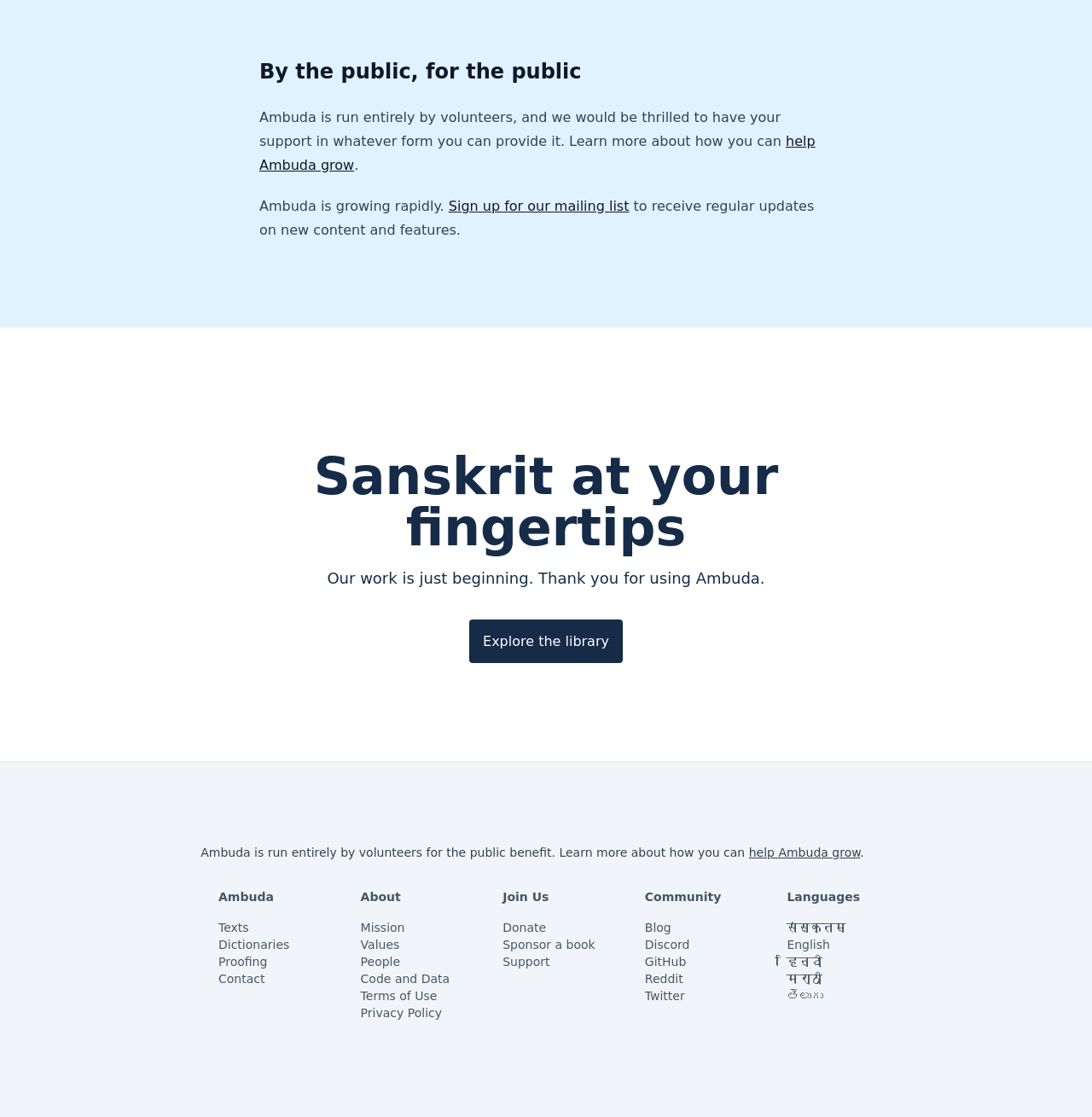Please provide a one-word or phrase answer to the question: 
What languages are supported by Ambuda?

Multiple languages